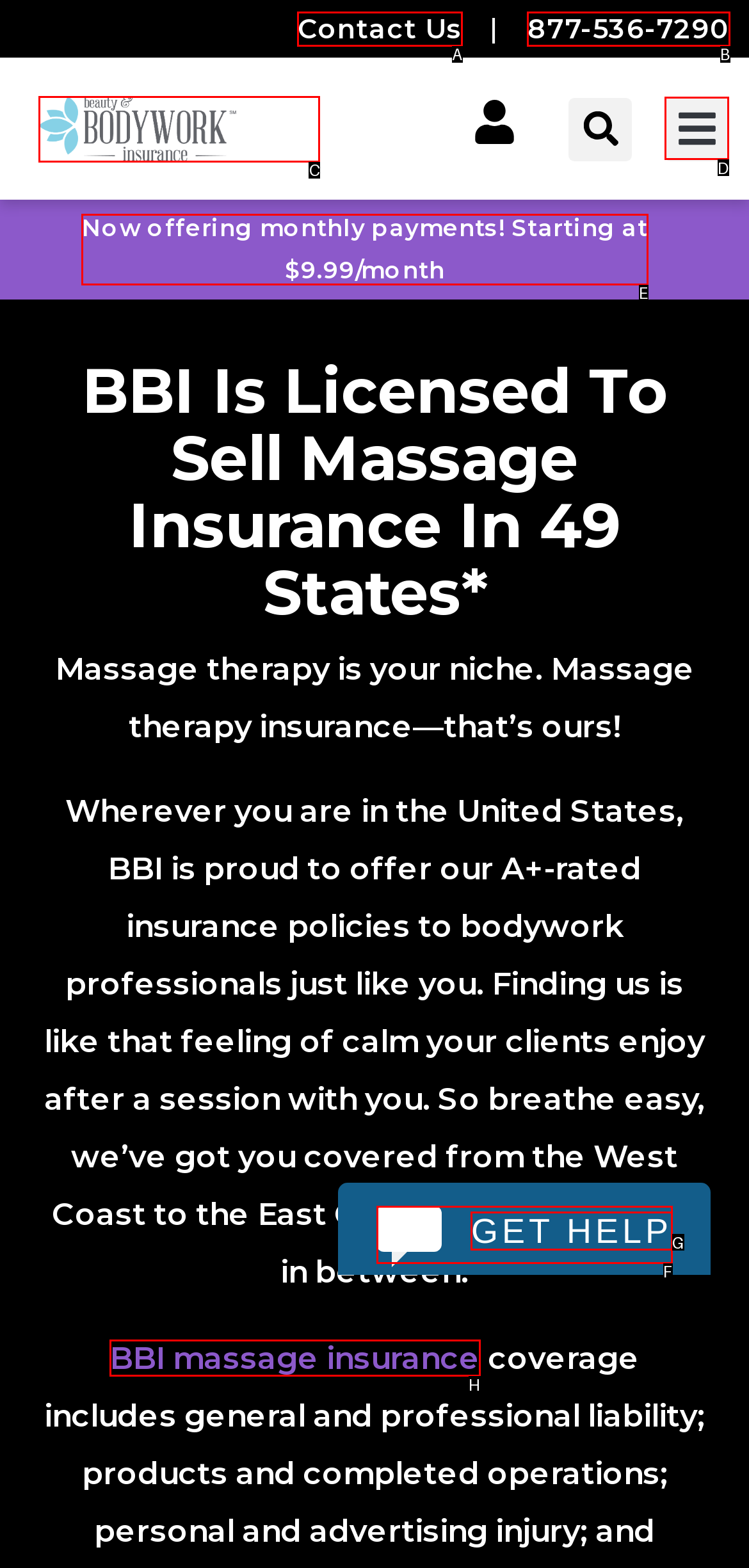Which lettered option should be clicked to perform the following task: Toggle menu
Respond with the letter of the appropriate option.

D